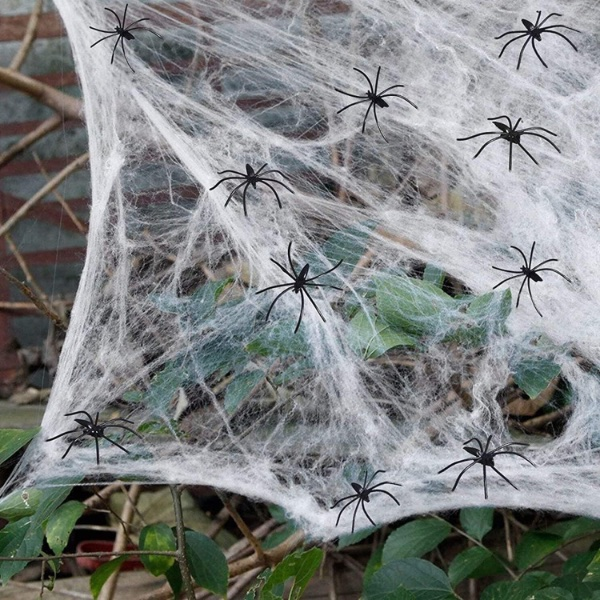Describe the image thoroughly.

This spooky Halloween-themed image showcases a realistic spider web interwoven with black plastic spiders, perfect for creating an eerie atmosphere. The delicate, white strands of the web extend across leafy green foliage, capturing the essence of a haunted setting. Spider webs are a quintessential element of Halloween decor, contributing to a haunted house ambiance and enhancing the overall creepiness. The web's texture and the distinctly arranged spiders add a chilling charm, ideal for gatherings or decorating spaces for spooky festivities. This decoration can effectively evoke feelings of being in a spider-infested area, making it a fantastic addition for anyone looking to enhance their Halloween displays.